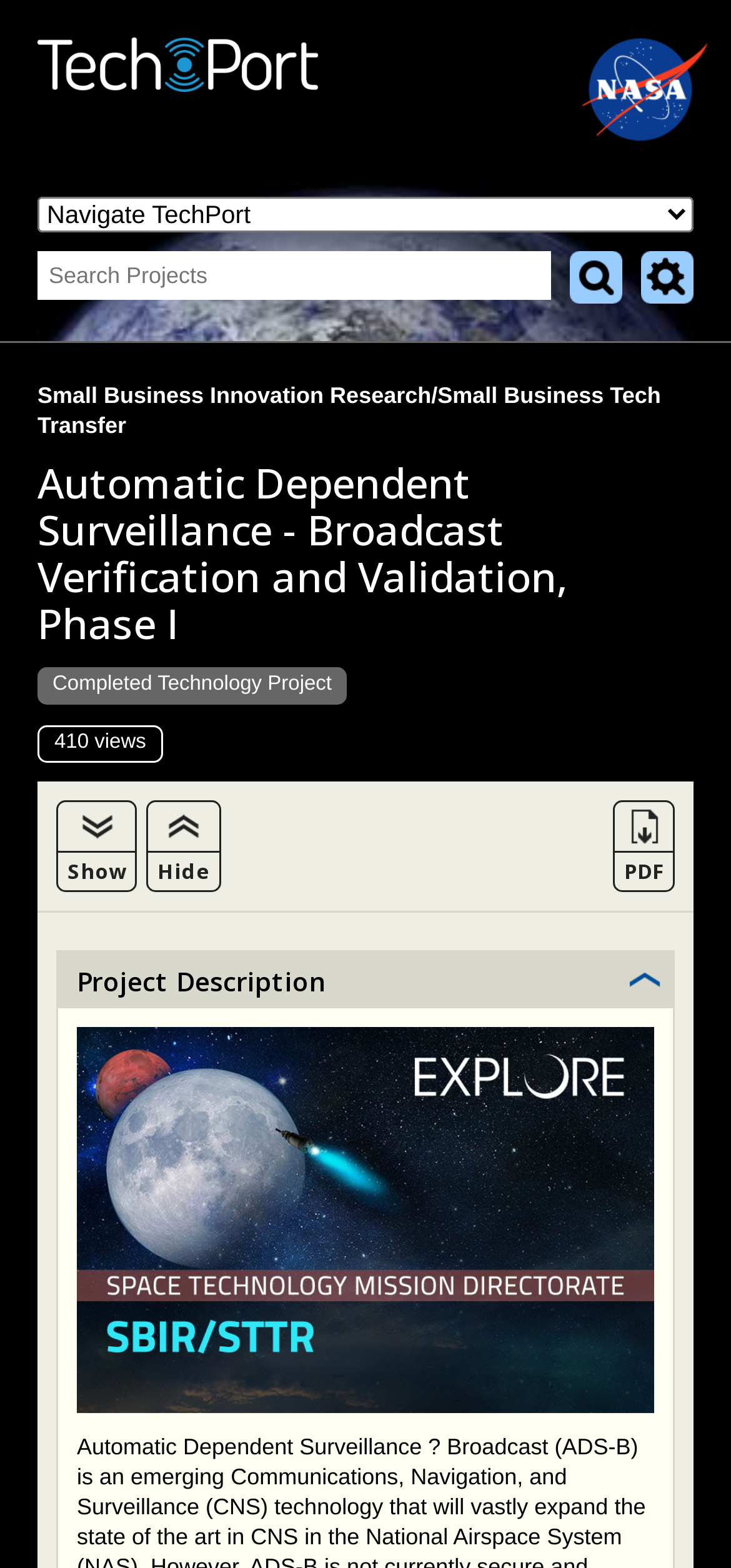Can you determine the bounding box coordinates of the area that needs to be clicked to fulfill the following instruction: "Hide project details"?

[0.2, 0.51, 0.303, 0.568]